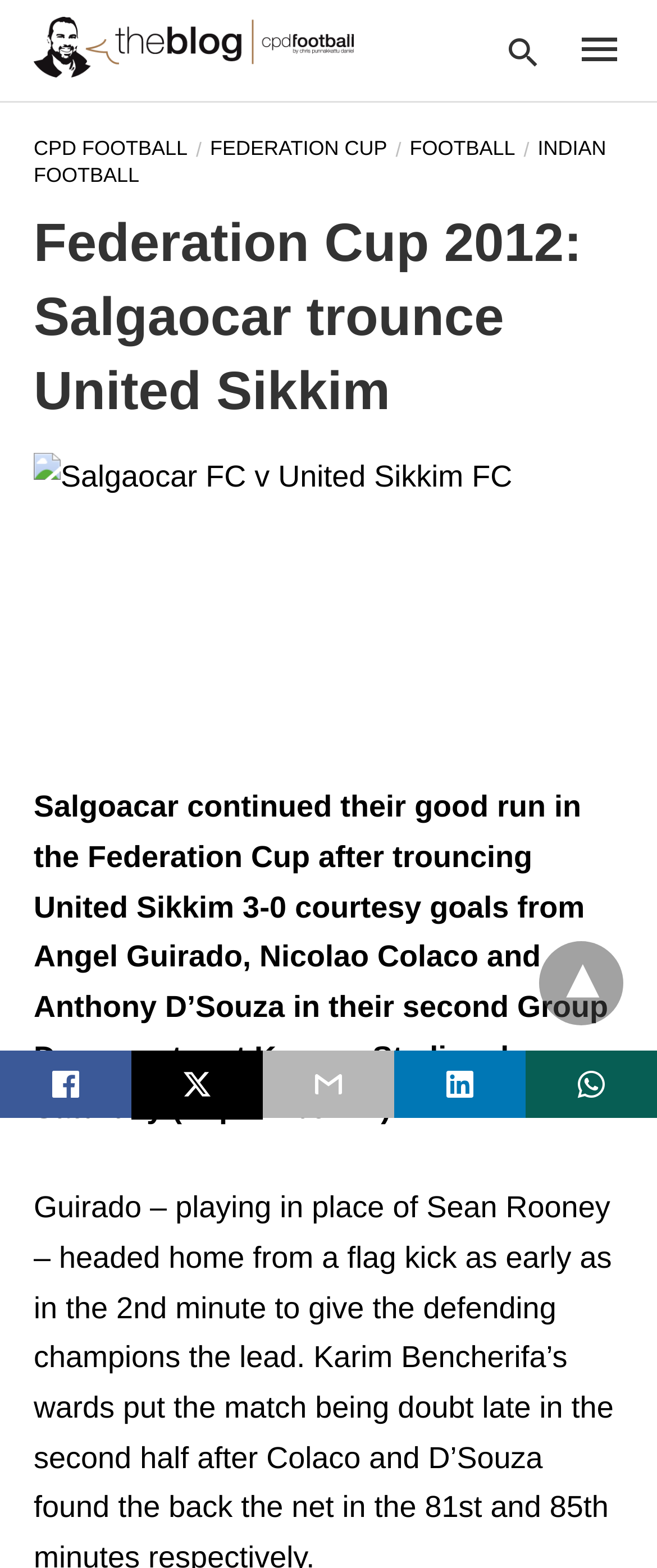Identify the bounding box coordinates for the element you need to click to achieve the following task: "share on twitter". Provide the bounding box coordinates as four float numbers between 0 and 1, in the form [left, top, right, bottom].

[0.2, 0.67, 0.4, 0.714]